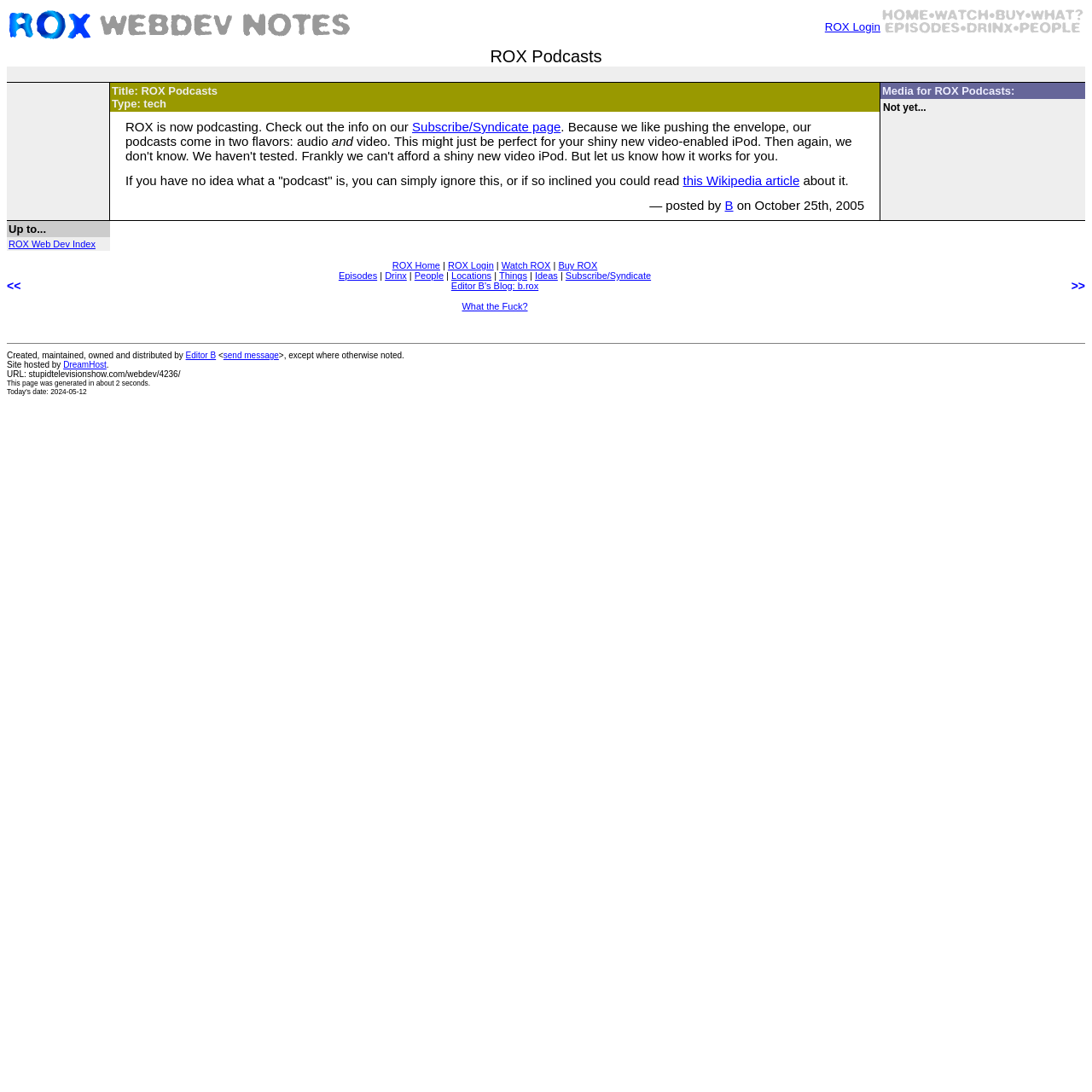What is the name of the podcast?
Answer the question using a single word or phrase, according to the image.

ROX Podcasts